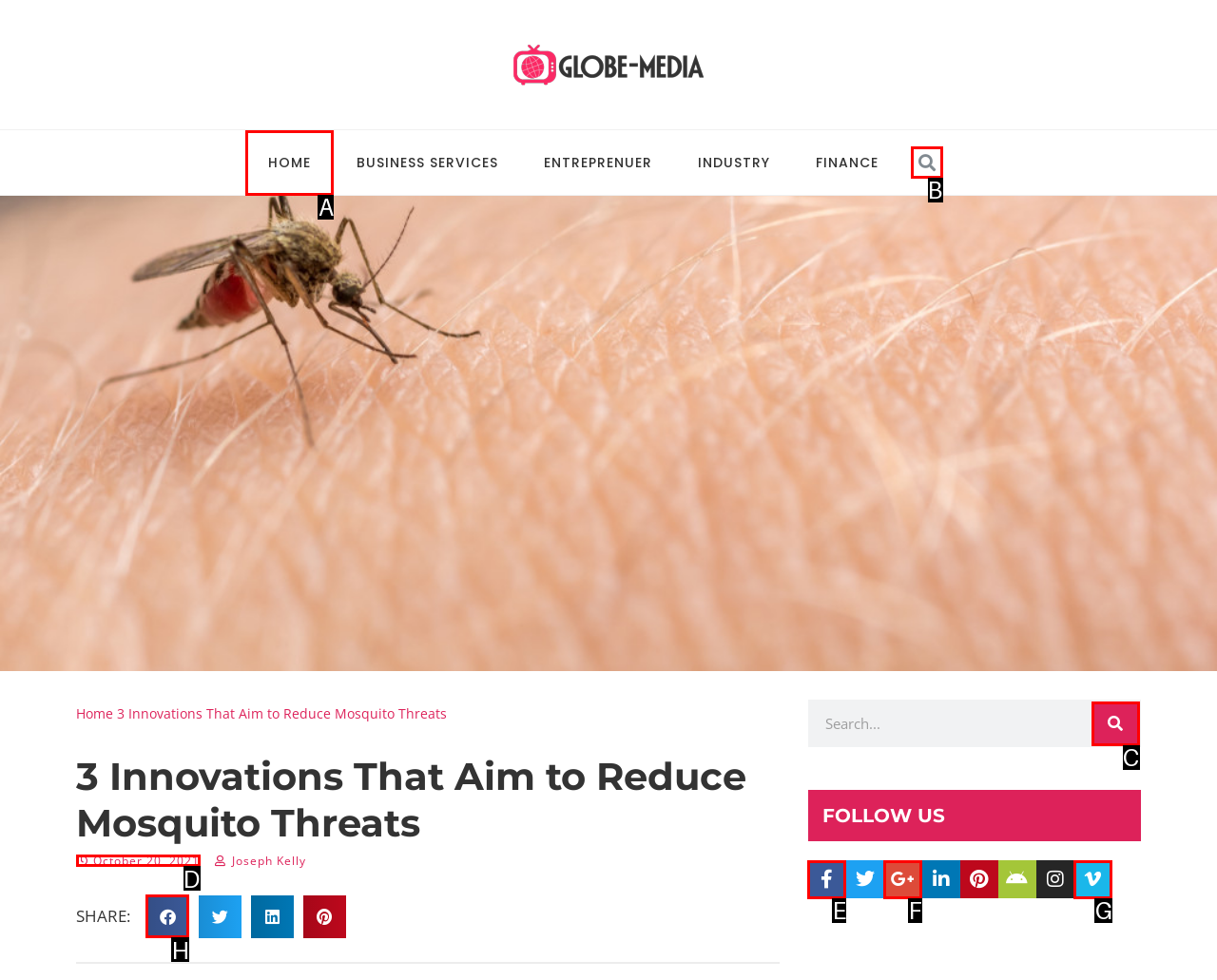Choose the correct UI element to click for this task: Click the HOME link Answer using the letter from the given choices.

A